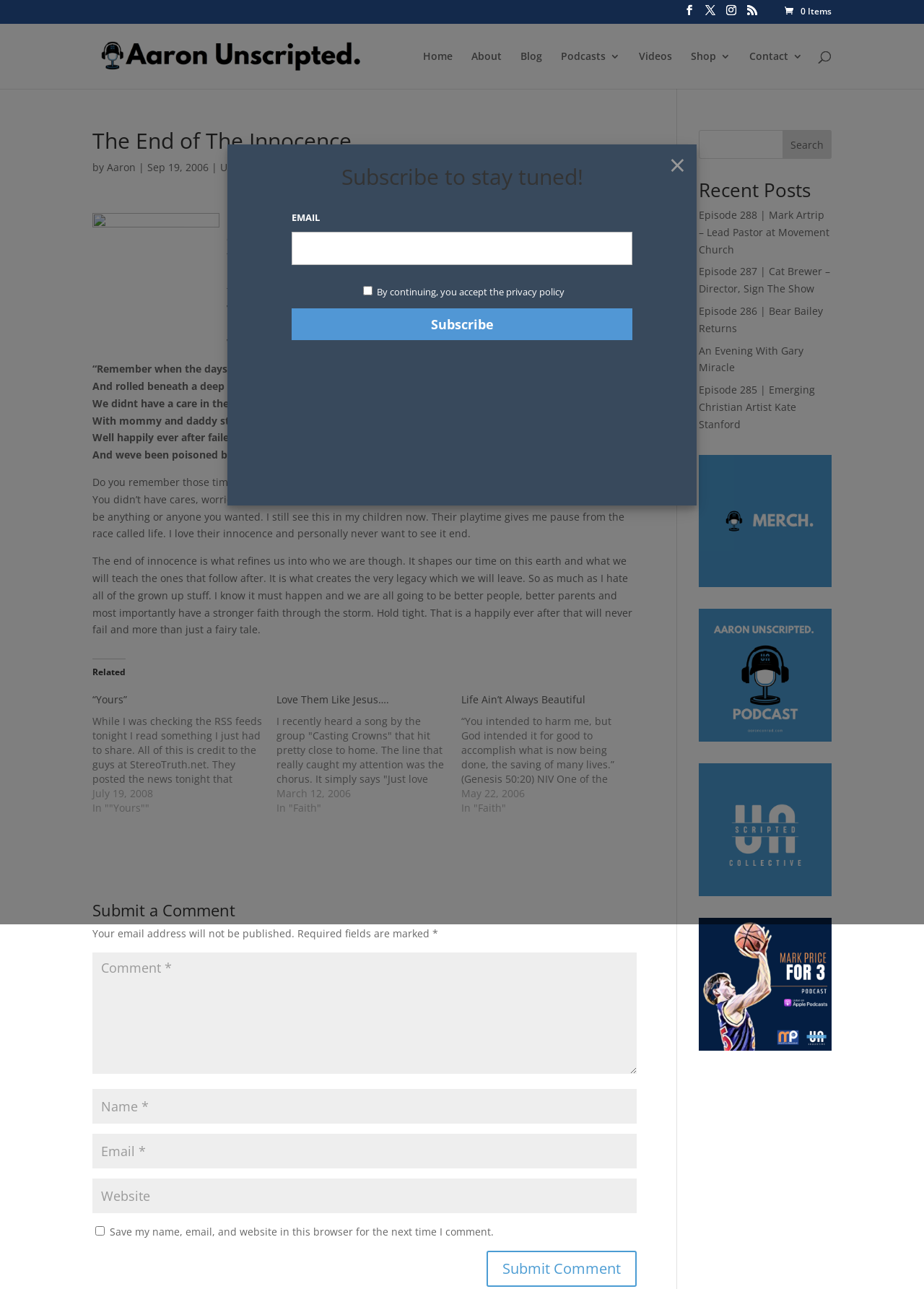Please specify the coordinates of the bounding box for the element that should be clicked to carry out this instruction: "View the business law page". The coordinates must be four float numbers between 0 and 1, formatted as [left, top, right, bottom].

None